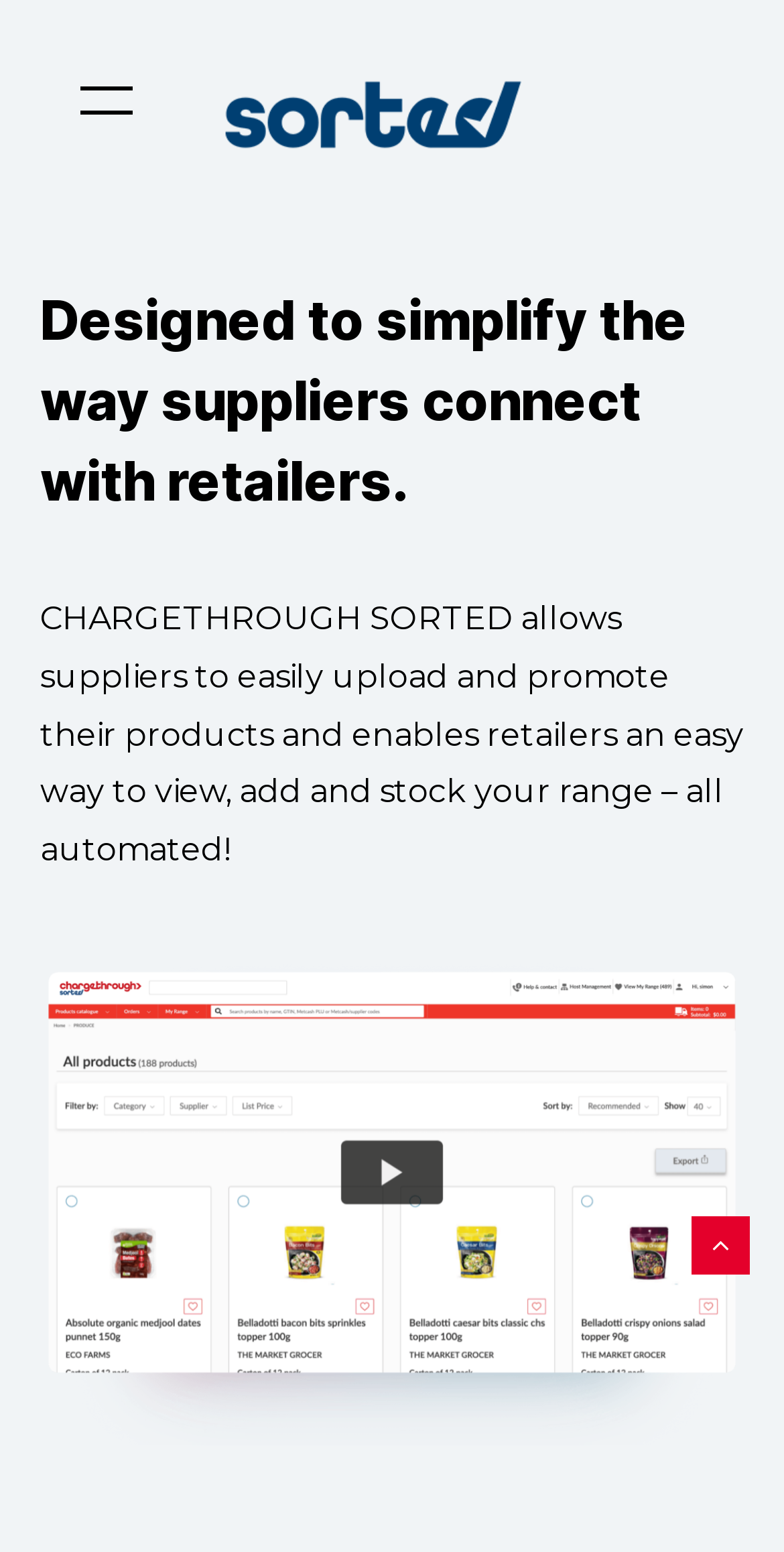Locate the bounding box coordinates of the clickable area to execute the instruction: "Get started with Sorted". Provide the coordinates as four float numbers between 0 and 1, represented as [left, top, right, bottom].

[0.63, 0.517, 0.938, 0.548]